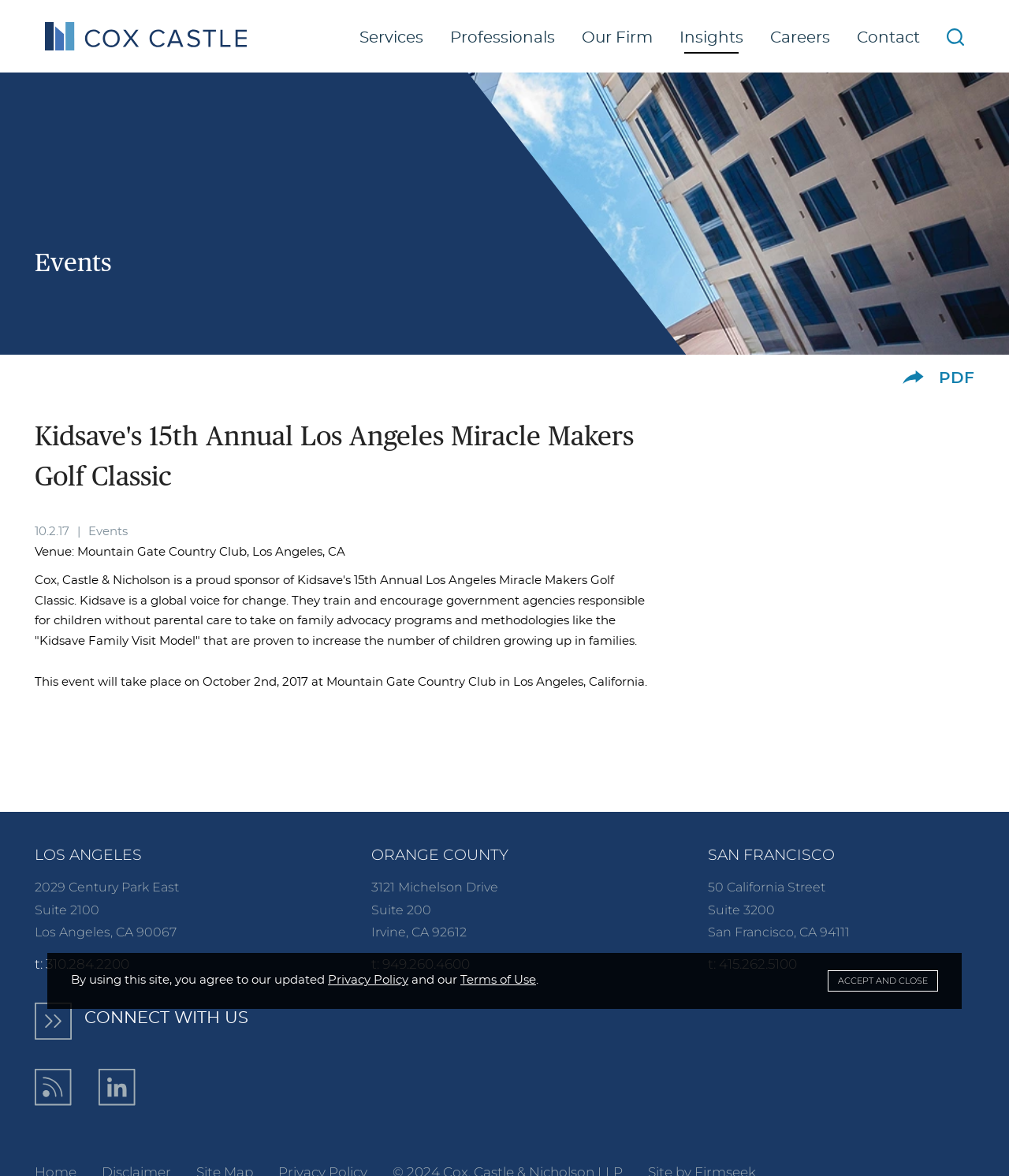What are the locations of the offices of Cox, Castle & Nicholson?
Deliver a detailed and extensive answer to the question.

I determined the answer by reading the static text that describes the locations of the offices of Cox, Castle & Nicholson, which are located at the bottom of the webpage.